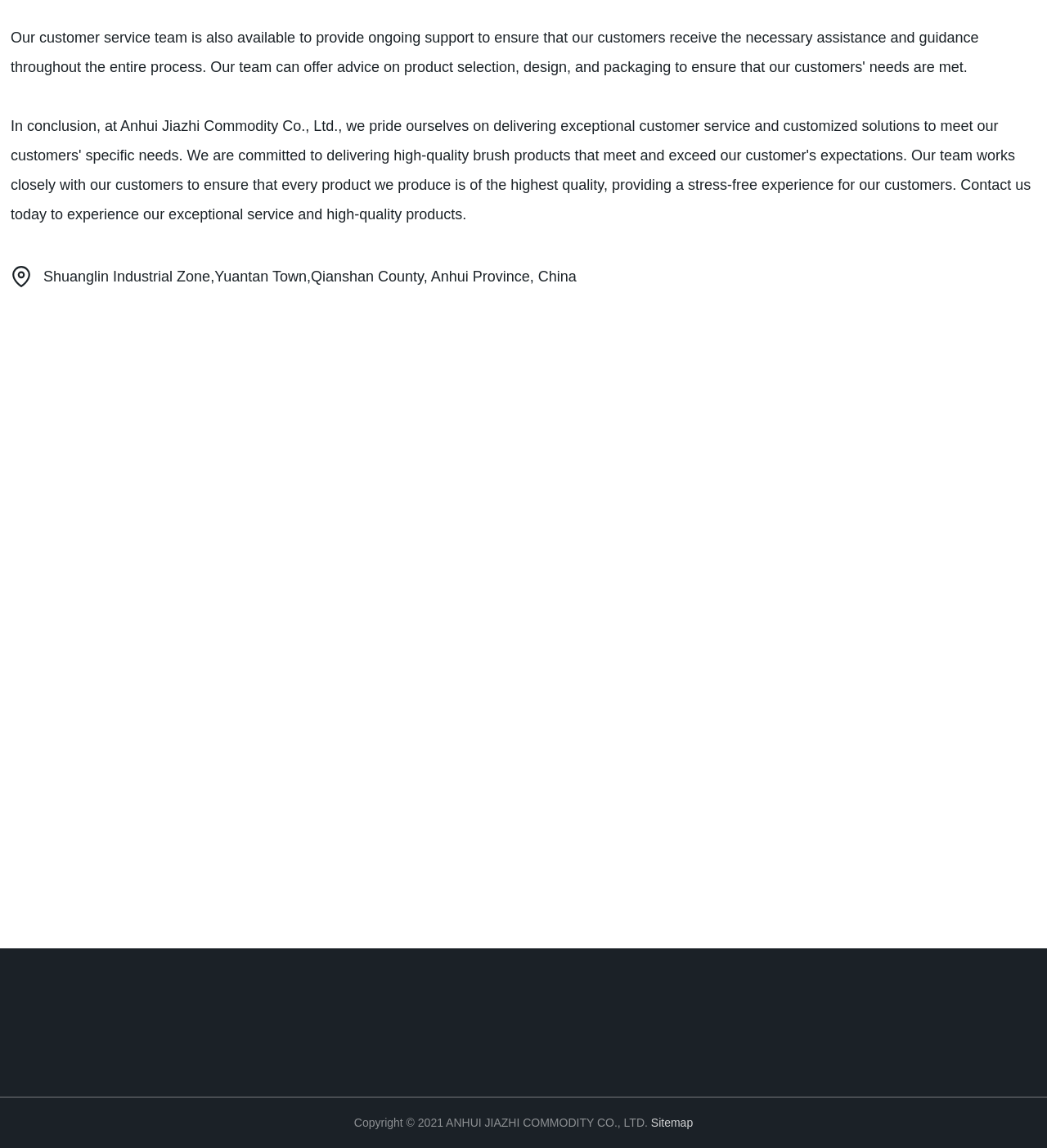What is the link to the sitemap?
Give a detailed and exhaustive answer to the question.

I found the link to the sitemap by looking at the link element at the bottom of the webpage that says 'Sitemap'.